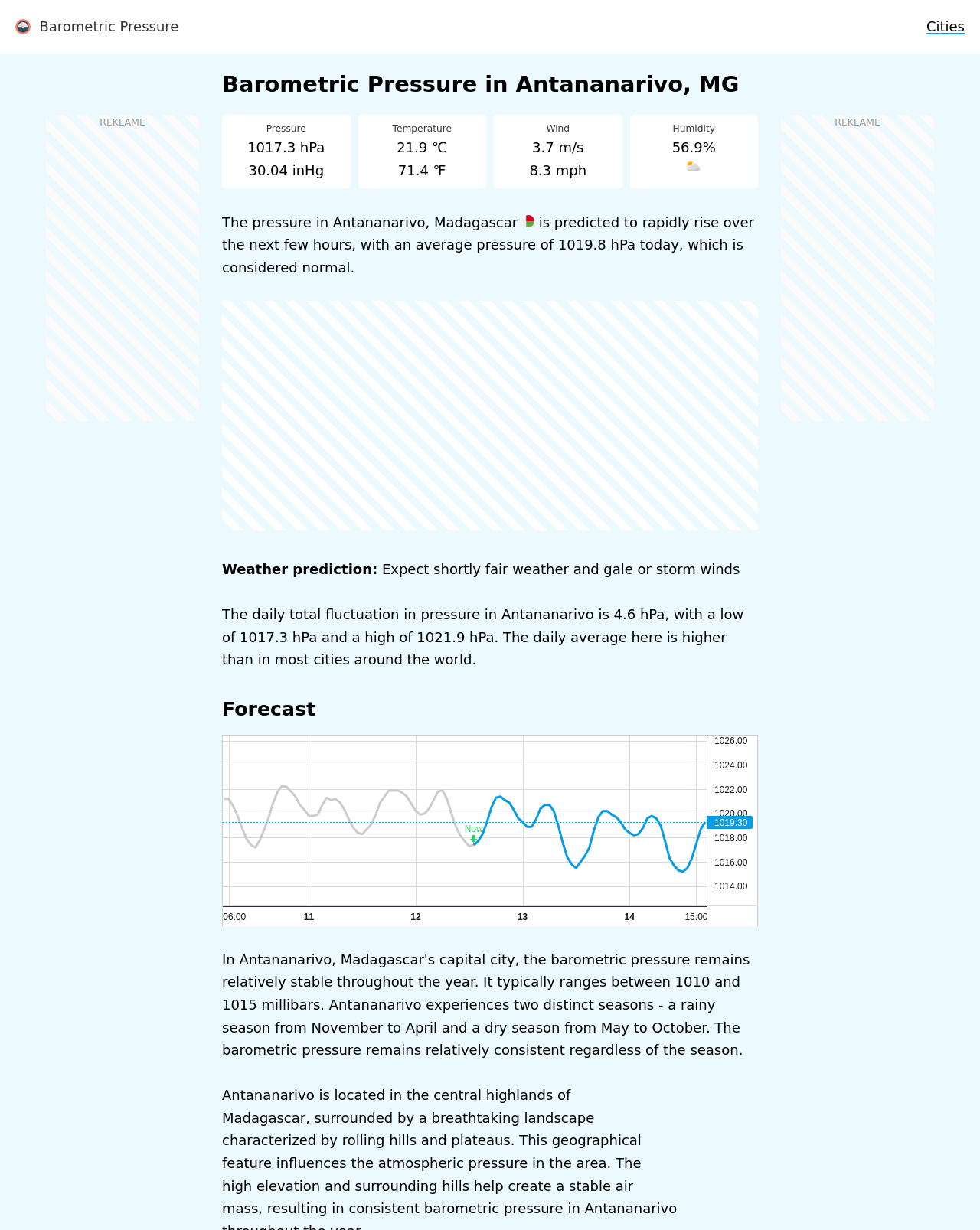What is the daily total fluctuation in pressure in Antananarivo?
Please answer the question with as much detail as possible using the screenshot.

I found the daily total fluctuation in pressure in Antananarivo by reading the text 'The daily total fluctuation in pressure in Antananarivo is 4.6 hPa, with a low of 1017.3 hPa and a high of 1021.9 hPa.' which is located below the heading 'Forecast'.